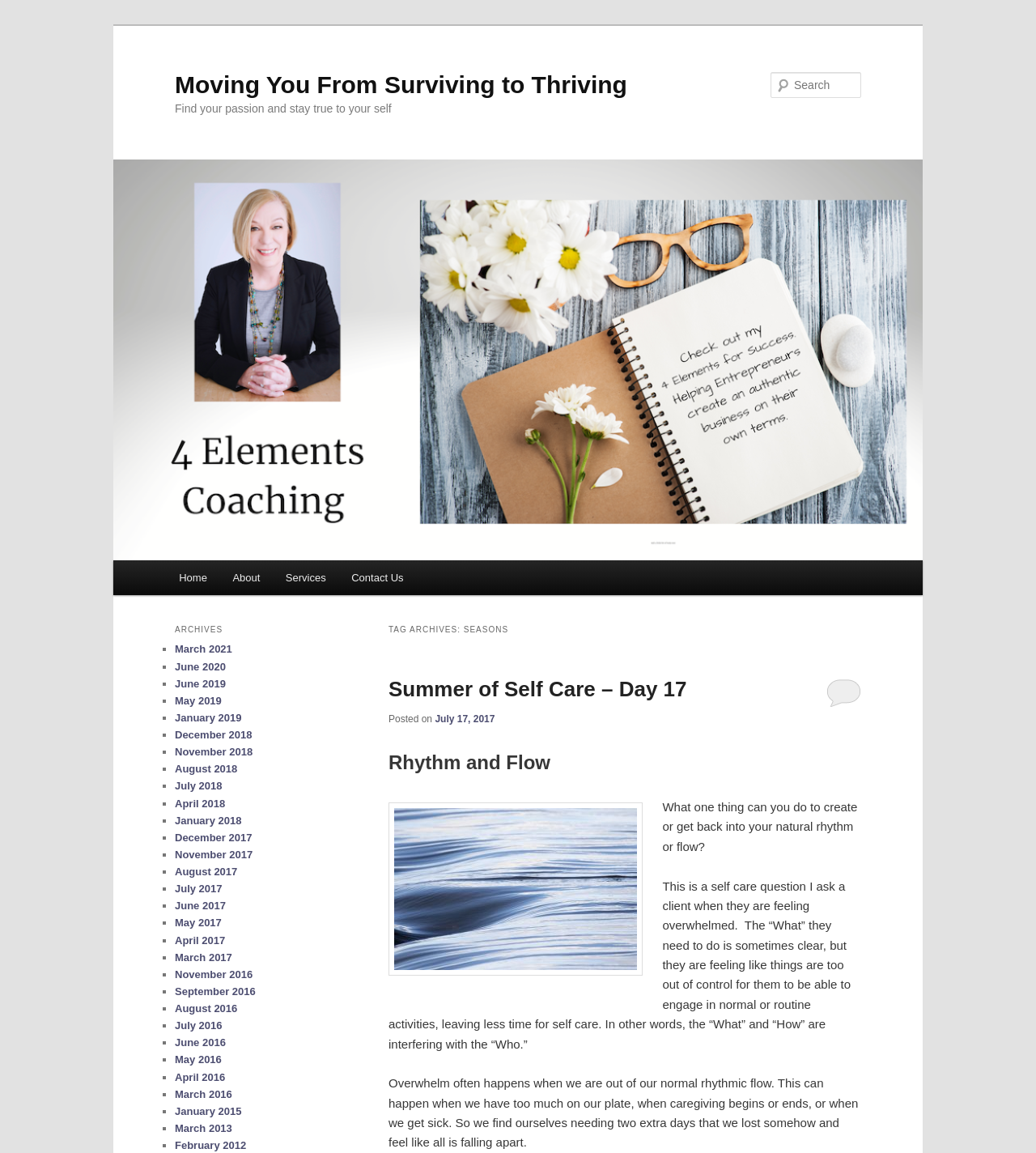Give an extensive and precise description of the webpage.

The webpage is titled "seasons | Moving You From Surviving to Thriving" and has a prominent heading with the same title at the top. Below the title, there are two links, "Skip to primary content" and "Skip to secondary content", which are positioned at the top-left corner of the page.

The main content of the page is divided into two sections. On the left side, there is a menu with links to different pages, including "Home", "About", "Services", and "Contact Us". Below the menu, there is a section titled "Main menu" with a list of links to archived articles, organized by month and year.

On the right side of the page, there is a large image with a heading "Moving You From Surviving to Thriving" above it. Below the image, there is a search bar with a label "Search" and a textbox to input search queries.

The main content area also features a blog post titled "Summer of Self Care – Day 17", which includes a link to the post, a date "July 17, 2017", and a brief excerpt from the post. Below the excerpt, there is a section with a heading "Rhythm and Flow" and a series of paragraphs discussing the importance of self-care and finding one's natural rhythm.

At the bottom of the page, there is a section titled "ARCHIVES" with a list of links to archived articles, organized by month and year, with a list marker "■" preceding each link. The list of archives spans from 2016 to 2021.